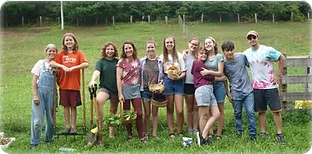What are the campers holding in the image?
Answer the question with just one word or phrase using the image.

Gardening tools and harvested produce